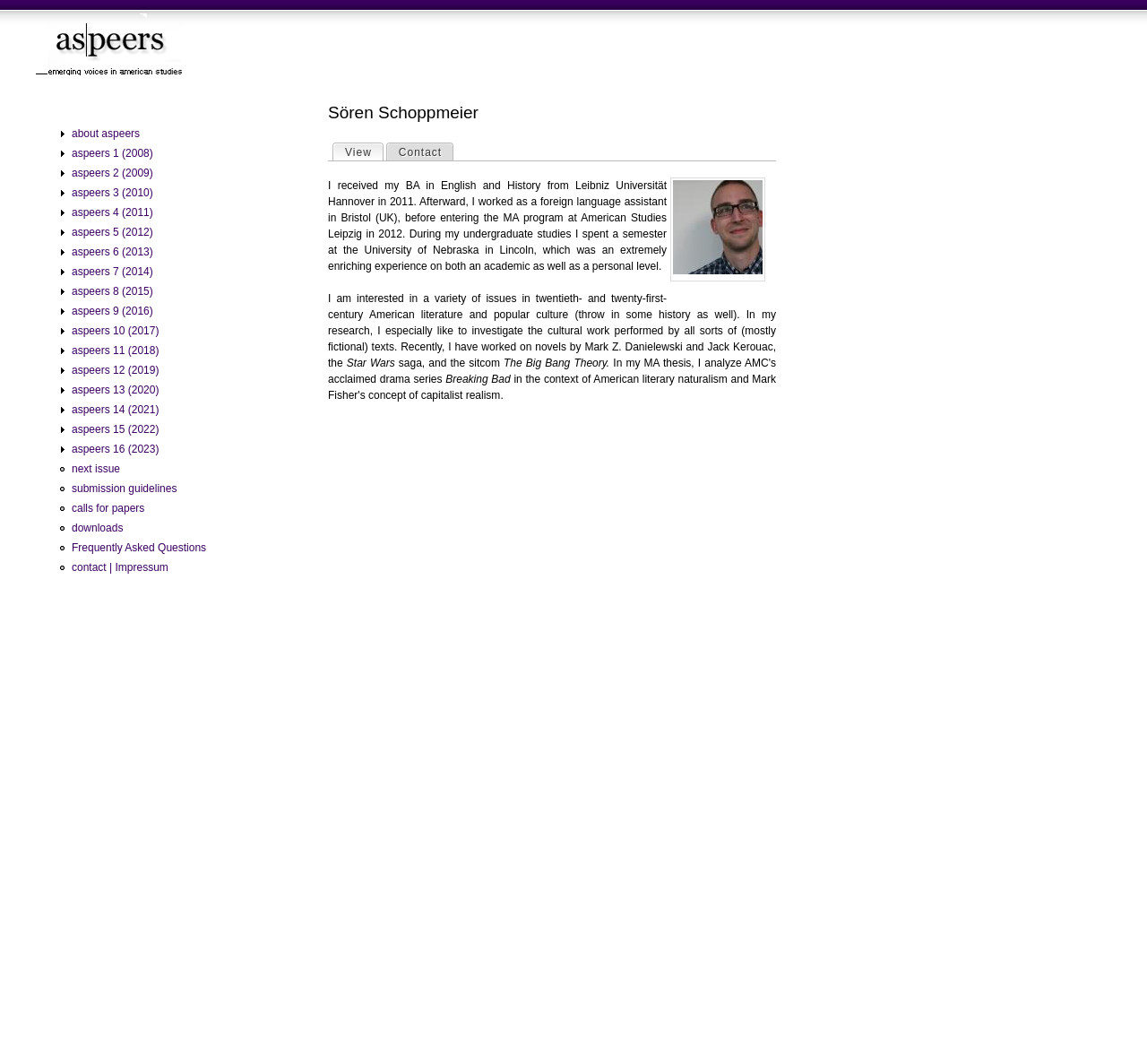Please identify the bounding box coordinates for the region that you need to click to follow this instruction: "Contact Sören Schoppmeier".

[0.337, 0.134, 0.395, 0.15]